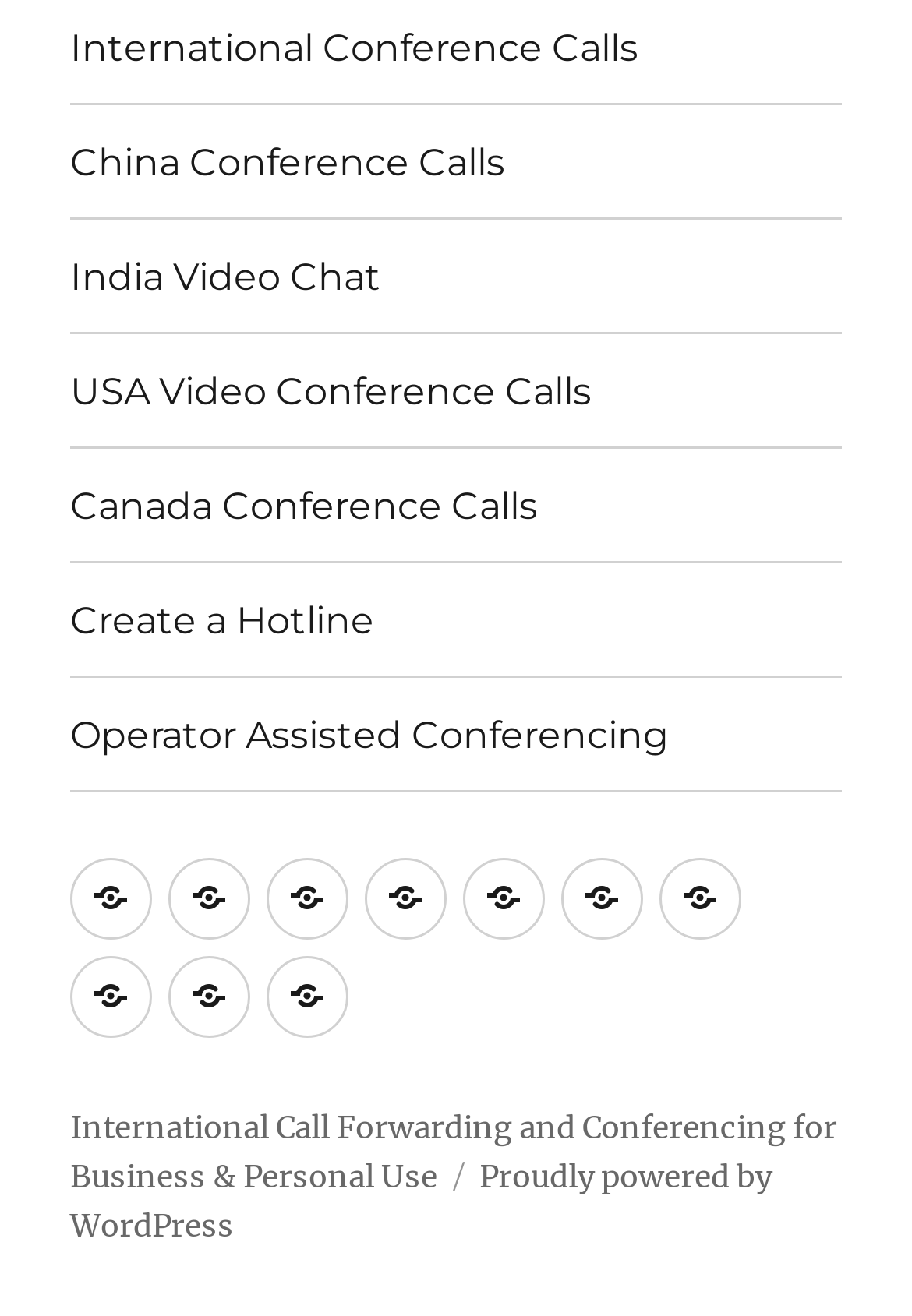Is there a link to a blog or article?
Based on the image content, provide your answer in one word or a short phrase.

No